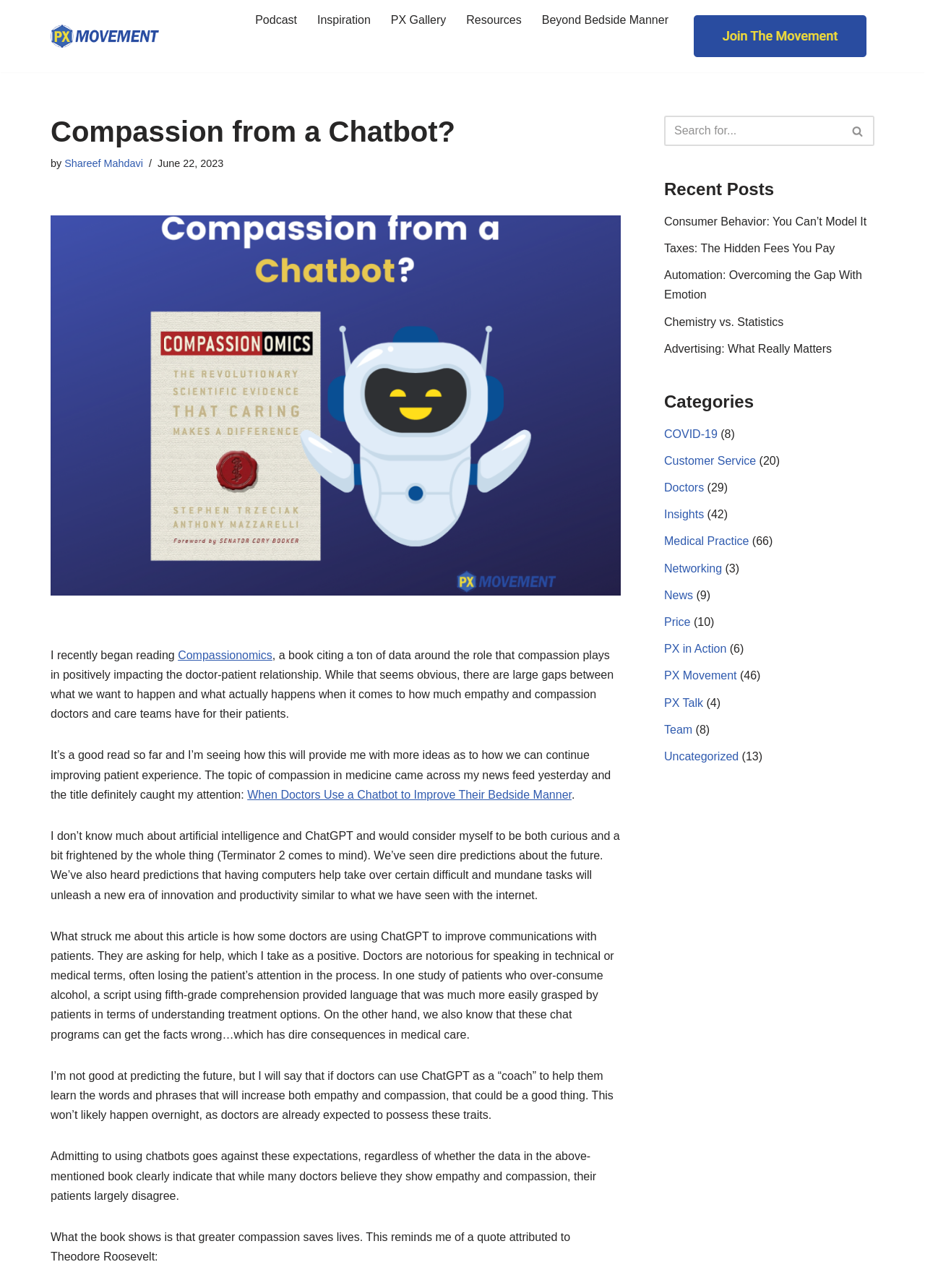What is the quote attributed to in the article?
Using the image, elaborate on the answer with as much detail as possible.

The quote mentioned in the article is attributed to Theodore Roosevelt, which is mentioned towards the end of the article.